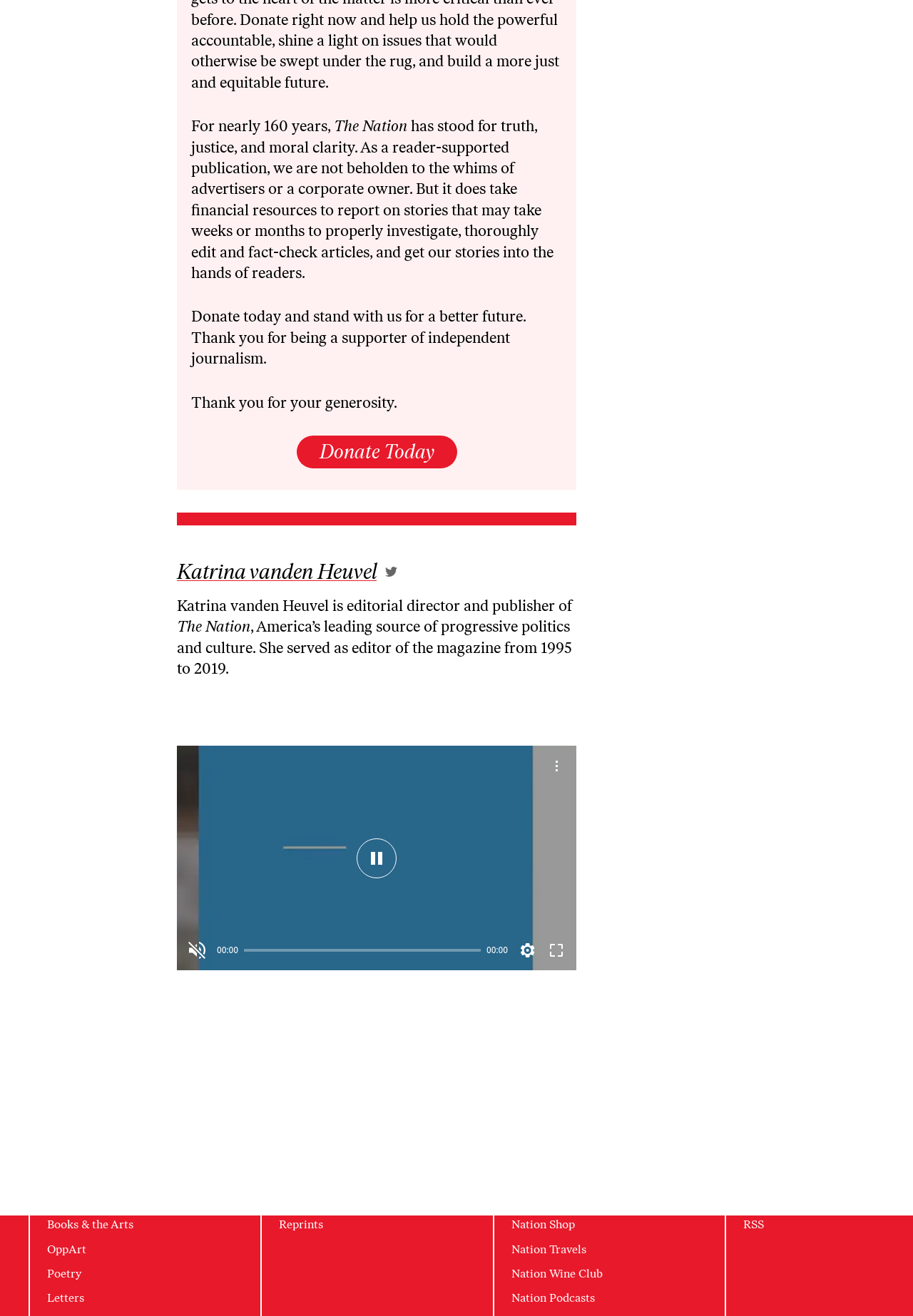What is the purpose of the 'Donate Today' button?
Answer the question with a single word or phrase, referring to the image.

To support independent journalism